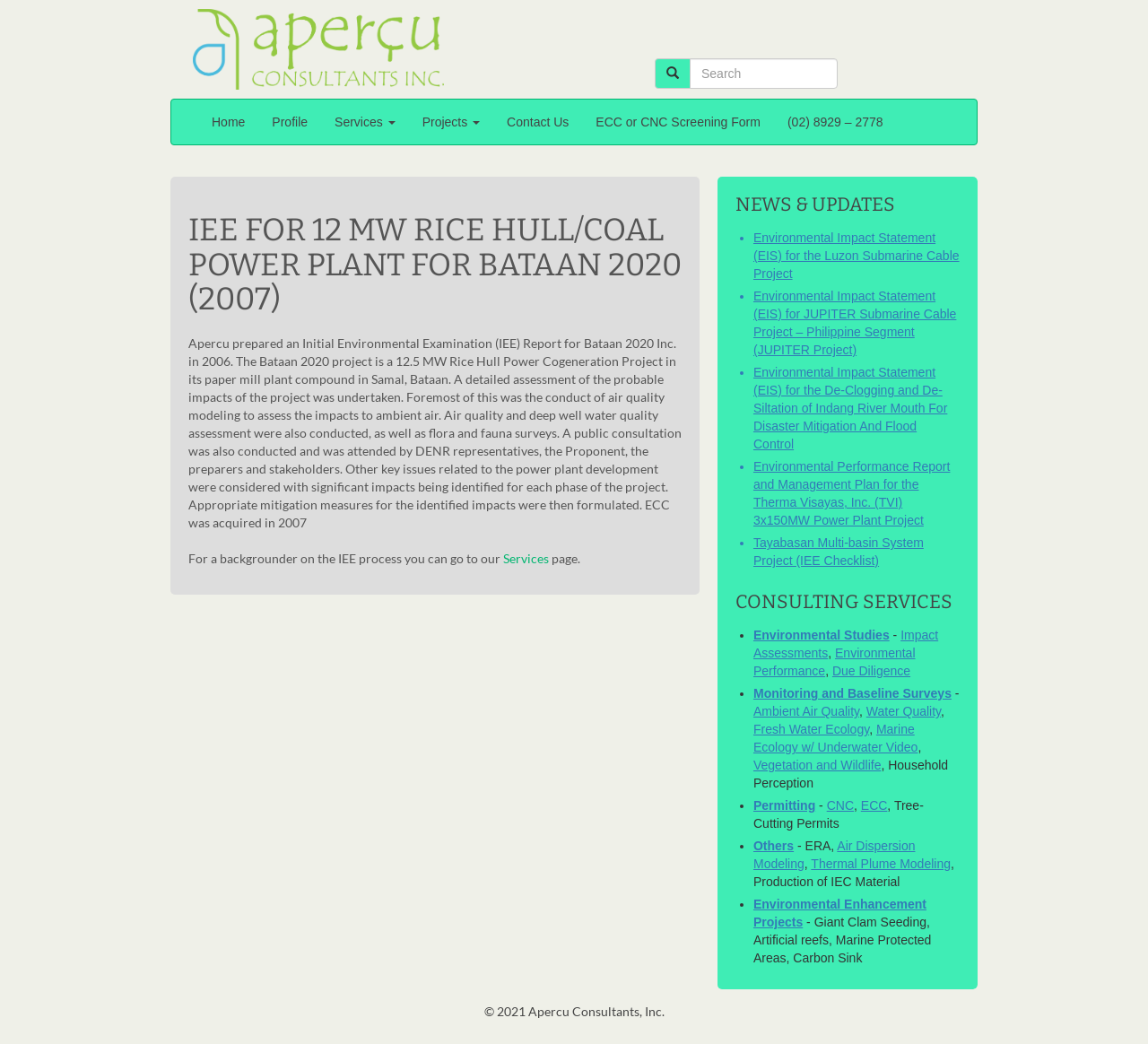Generate the text of the webpage's primary heading.

IEE FOR 12 MW RICE HULL/COAL POWER PLANT FOR BATAAN 2020 (2007)